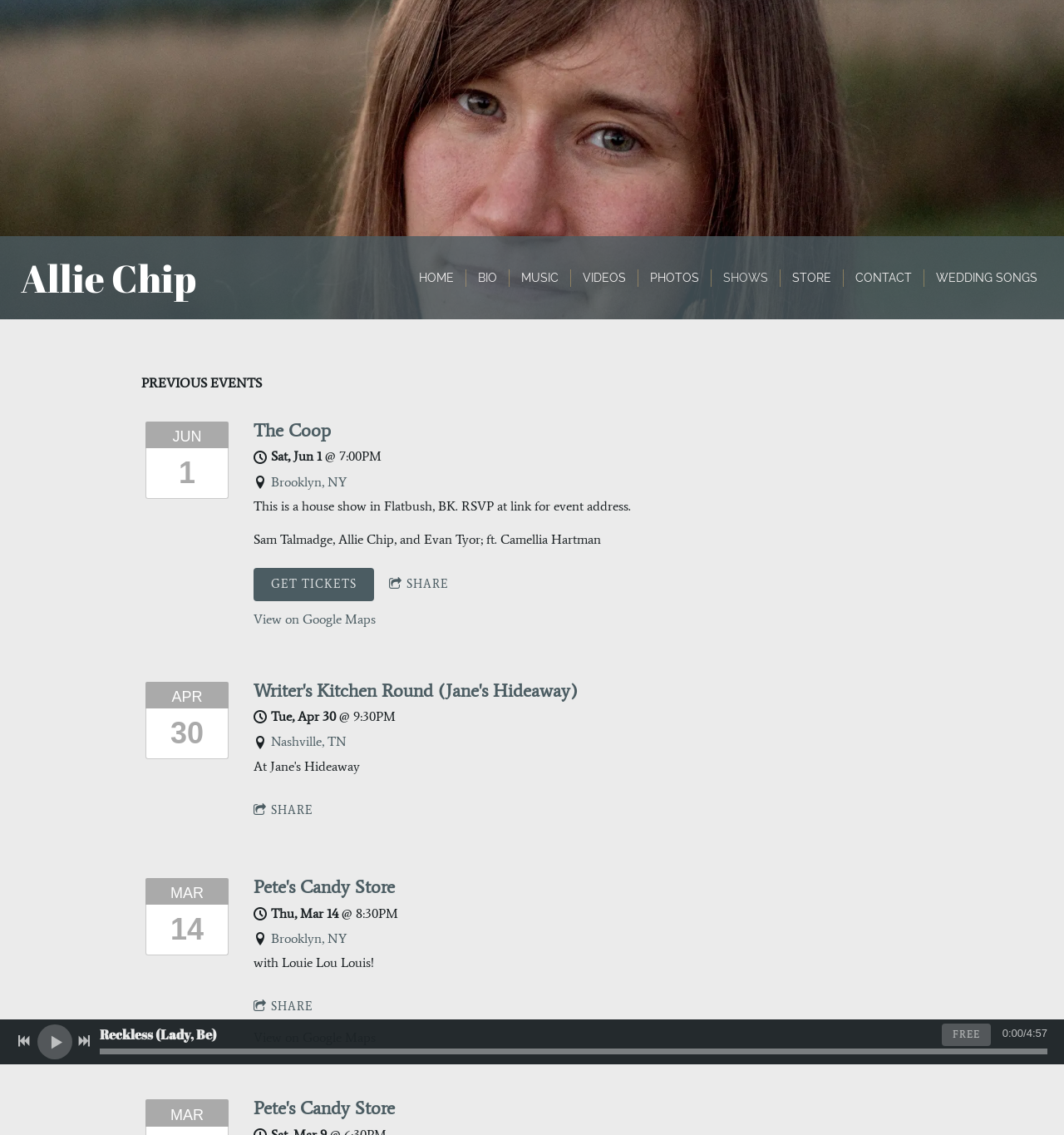Determine the bounding box coordinates of the element's region needed to click to follow the instruction: "Get tickets for the event on Sat, Jun 1". Provide these coordinates as four float numbers between 0 and 1, formatted as [left, top, right, bottom].

[0.238, 0.5, 0.352, 0.529]